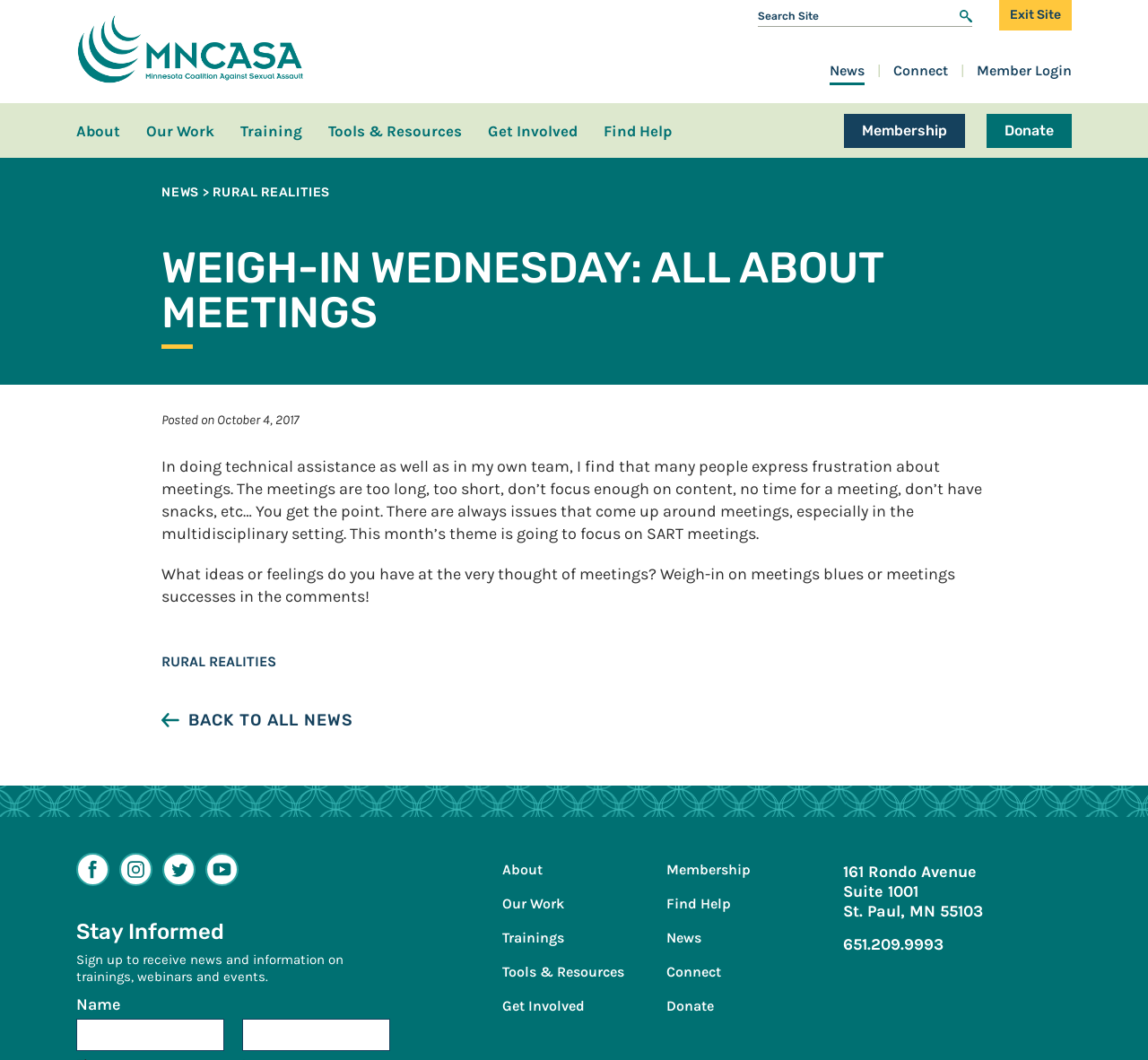Locate the bounding box coordinates of the element that should be clicked to execute the following instruction: "Search for something on the site".

[0.66, 0.009, 0.847, 0.025]